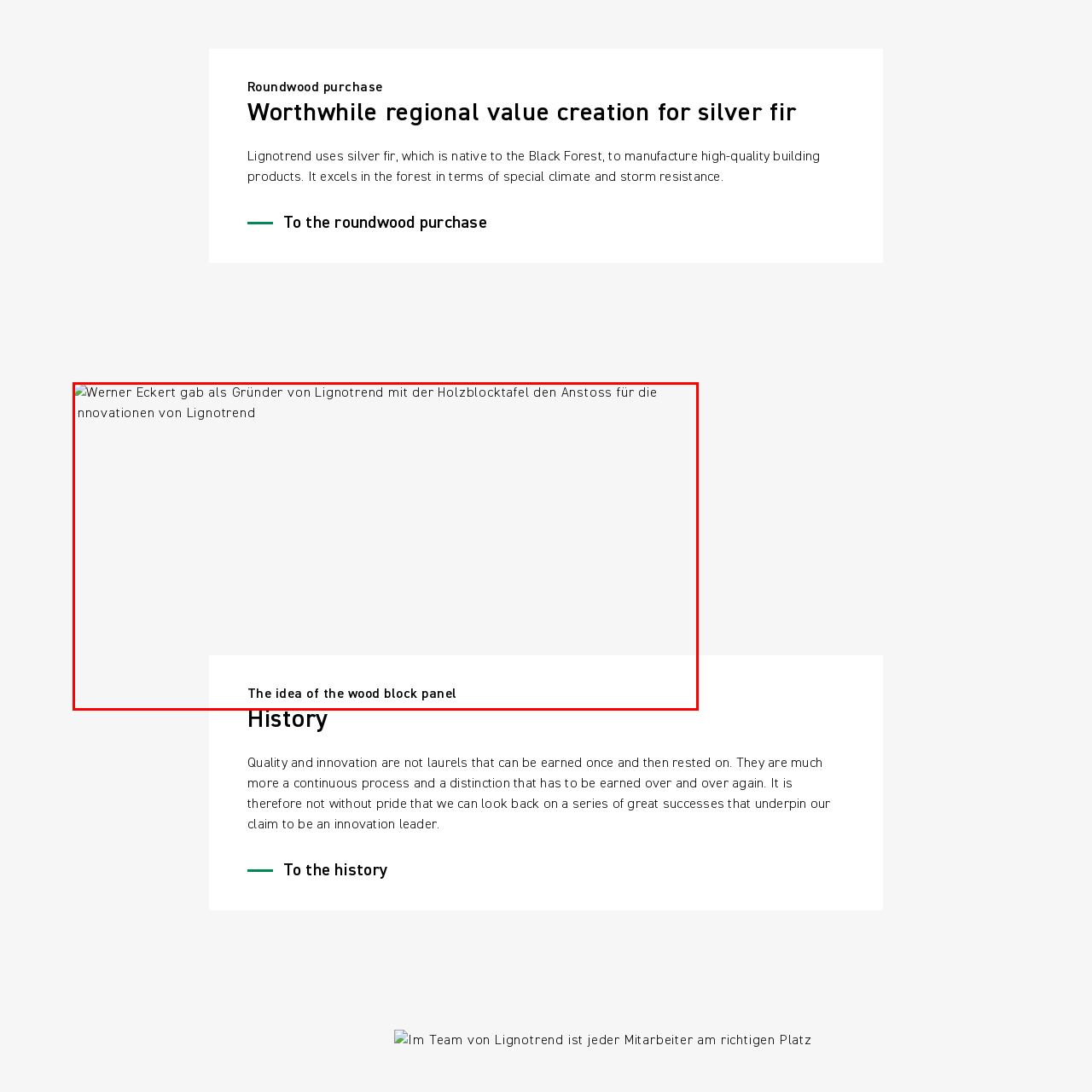Elaborate on the details of the image that is highlighted by the red boundary.

The image features a prominent figure in the realm of woodworking innovation, specifically Werner Eckert, the founder of Lignotrend. It highlights his pivotal role in initiating a groundbreaking innovation with the wood block panel. This image aligns with the thematic focus of the surrounding text, which discusses the concept of the wood block panel and its significance in Lignotrend's history. The caption in the image emphasizes Eckert's contribution to pushing the boundaries of wood manufacturing and product development, framing him as a key player in this continuous journey of quality and innovation.